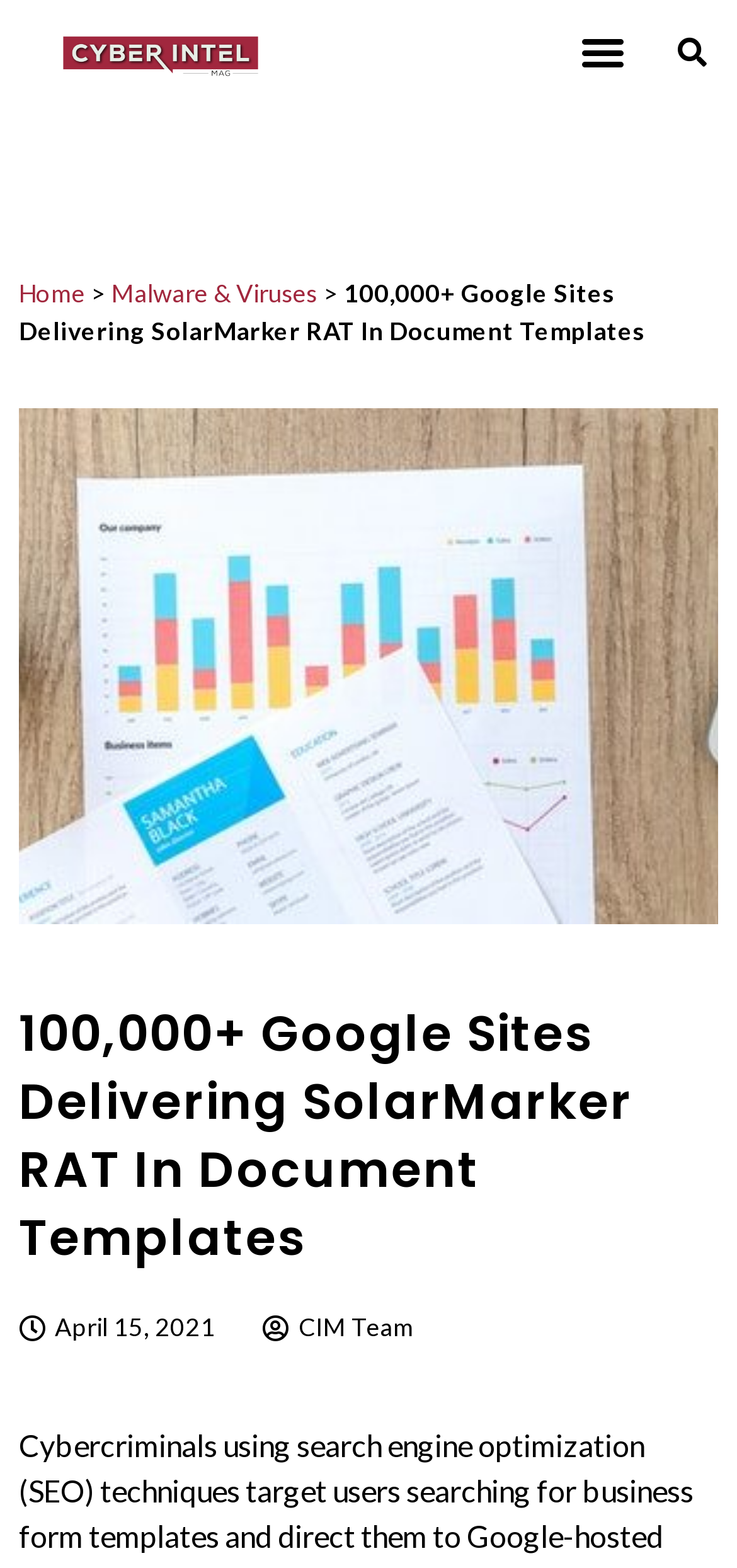What is the title of the image?
Deliver a detailed and extensive answer to the question.

I found the title of the image by looking at the image element with the content '100,000+ Google Sites Delivering SolarMarker RAT In Document Templates' which is located at the top of the webpage.